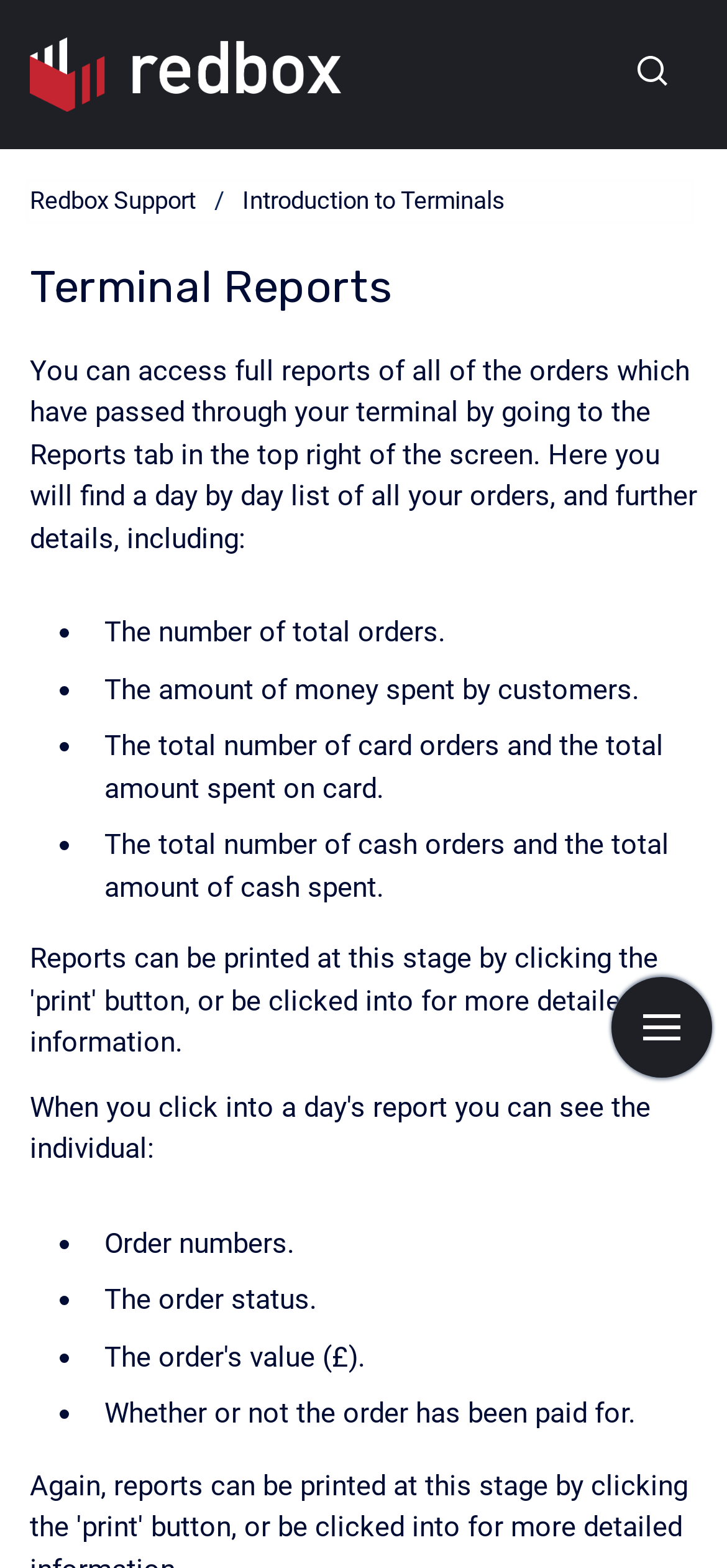What is the purpose of the Reports tab?
Please respond to the question thoroughly and include all relevant details.

The purpose of the Reports tab is to access full reports of all the orders that have passed through the terminal, which can be found in the top right of the screen.